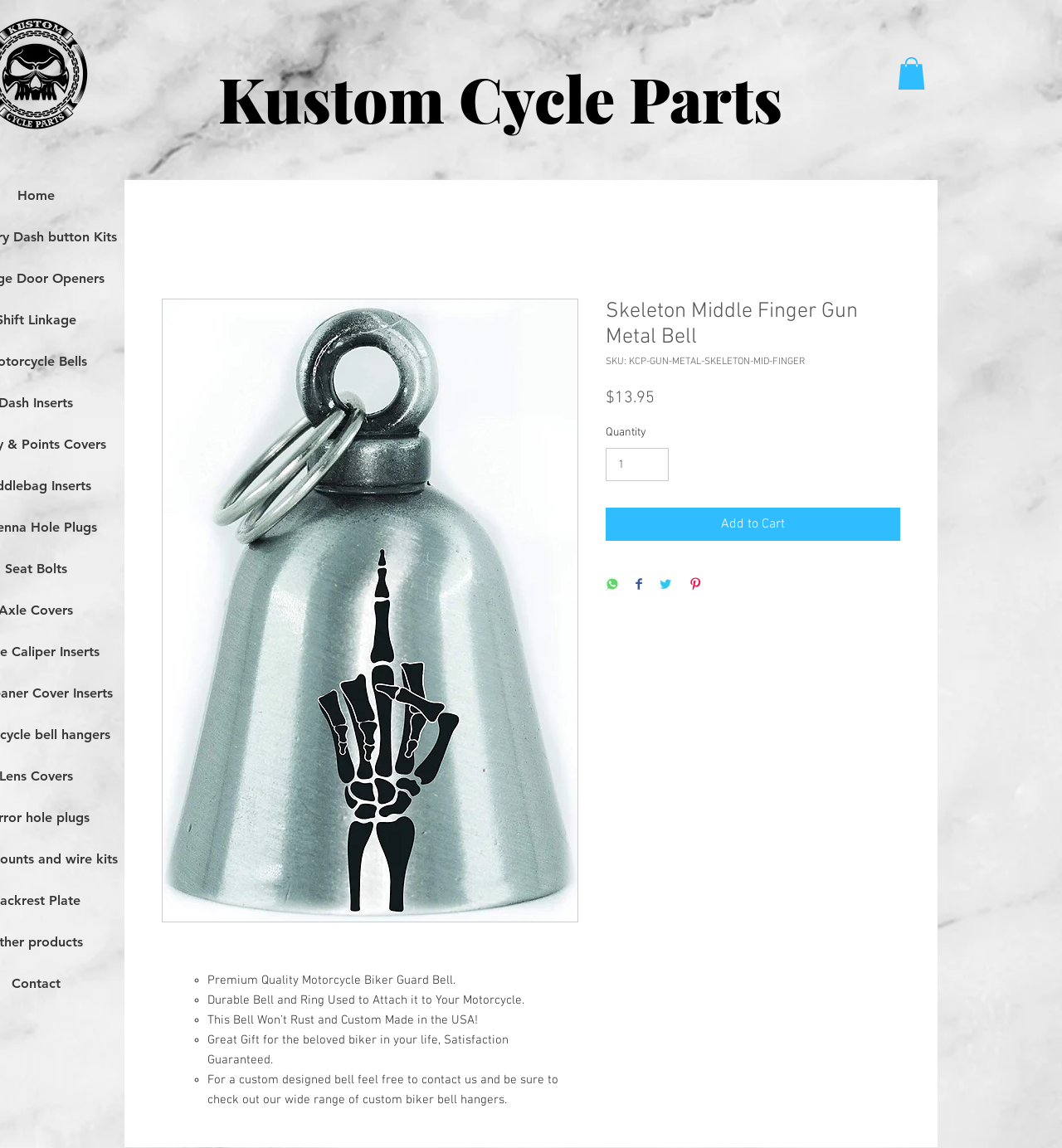Respond to the question below with a concise word or phrase:
What is the country where the bell is custom made?

USA